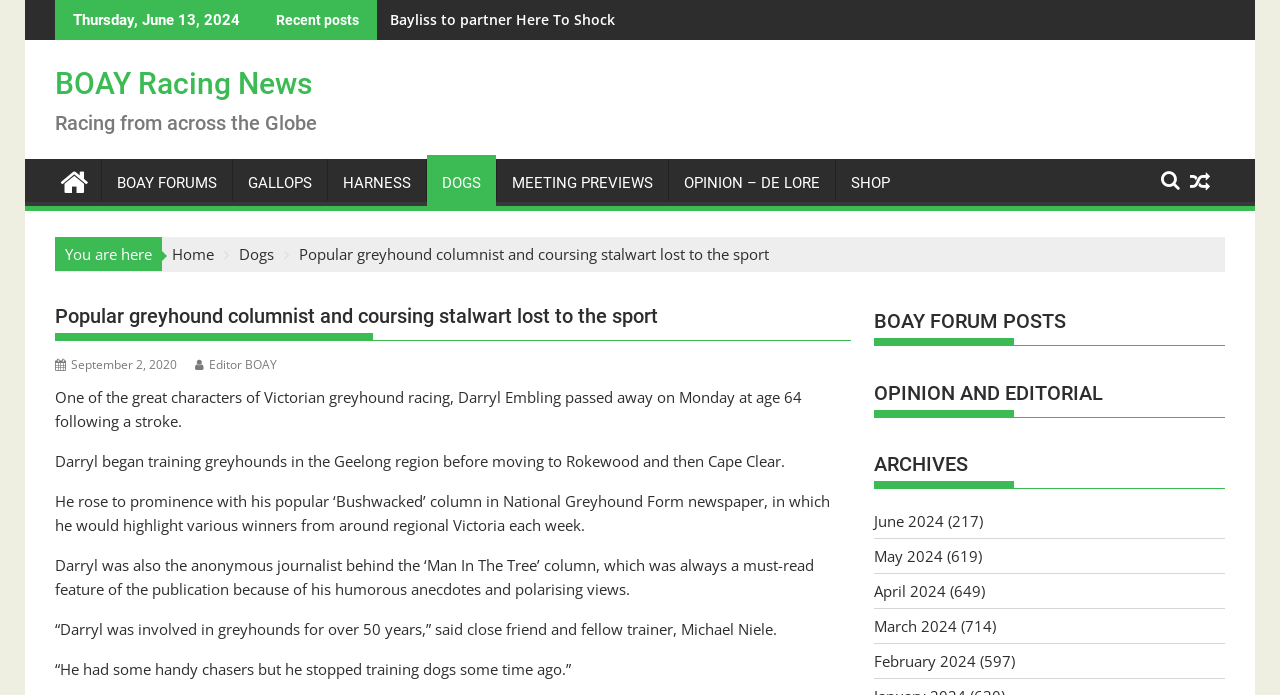Find the bounding box of the element with the following description: "Shop". The coordinates must be four float numbers between 0 and 1, formatted as [left, top, right, bottom].

[0.653, 0.229, 0.707, 0.298]